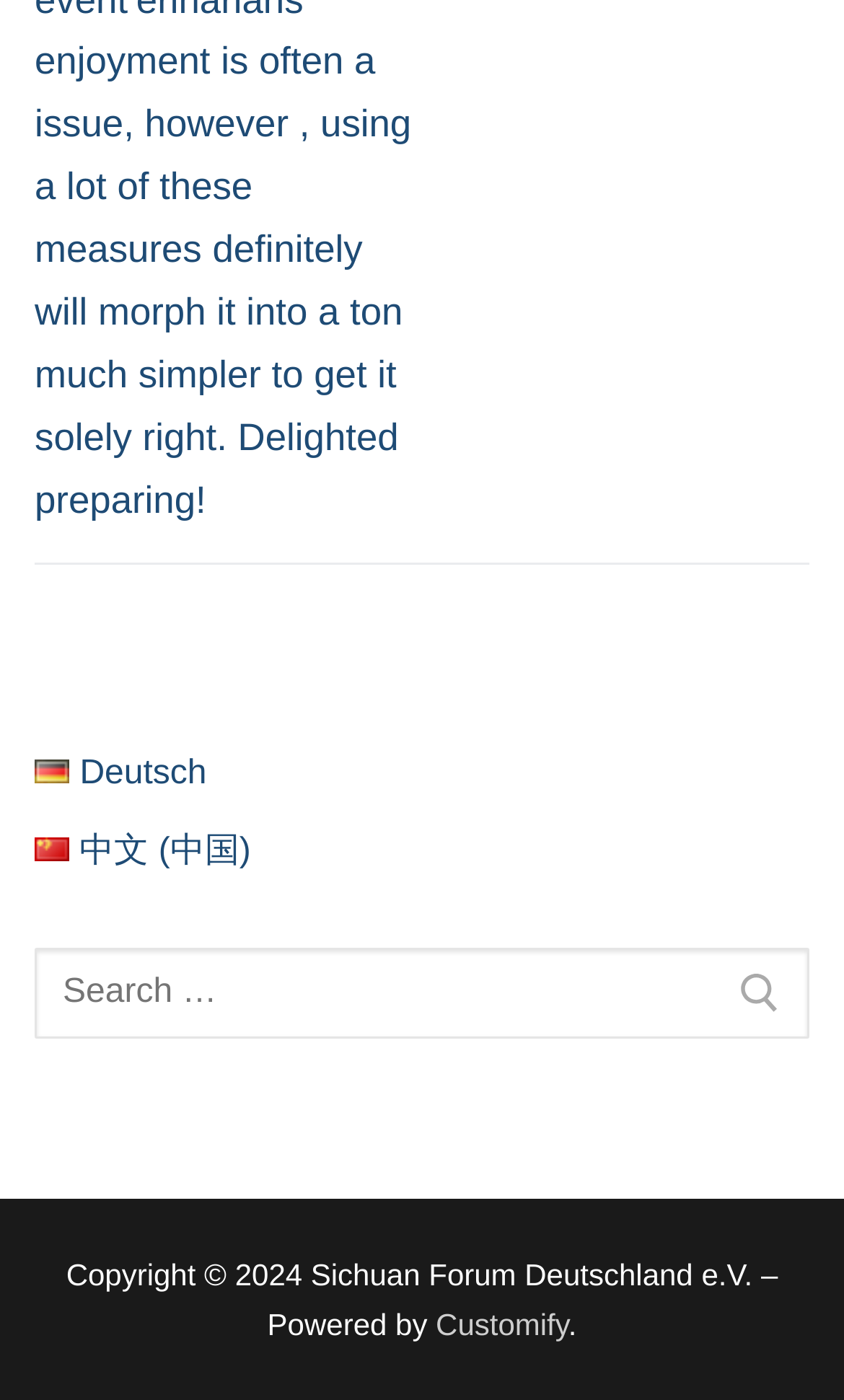Bounding box coordinates are given in the format (top-left x, top-left y, bottom-right x, bottom-right y). All values should be floating point numbers between 0 and 1. Provide the bounding box coordinate for the UI element described as: 中文 (中国)

[0.041, 0.594, 0.297, 0.621]